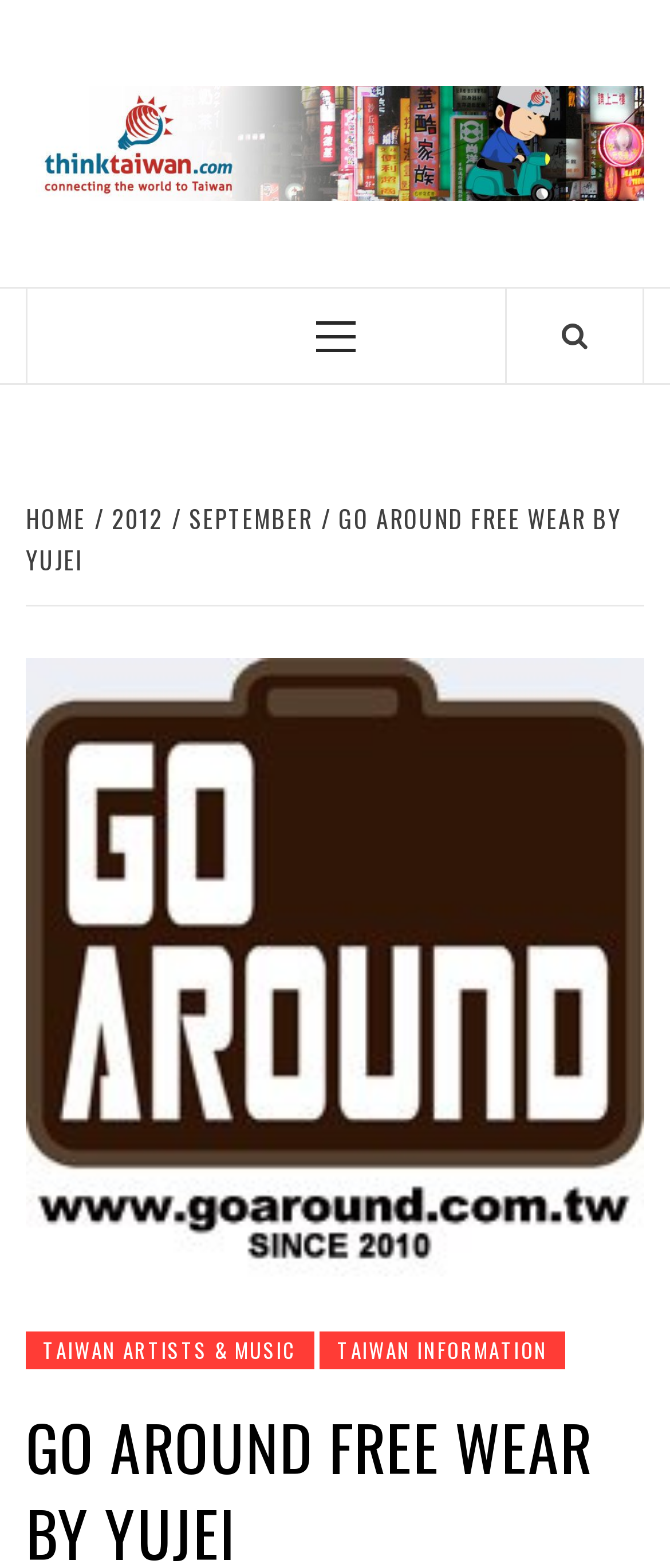What is the text on the top-left of the webpage?
Look at the screenshot and give a one-word or phrase answer.

CONNECTING THE WORLD TO TAIWAN